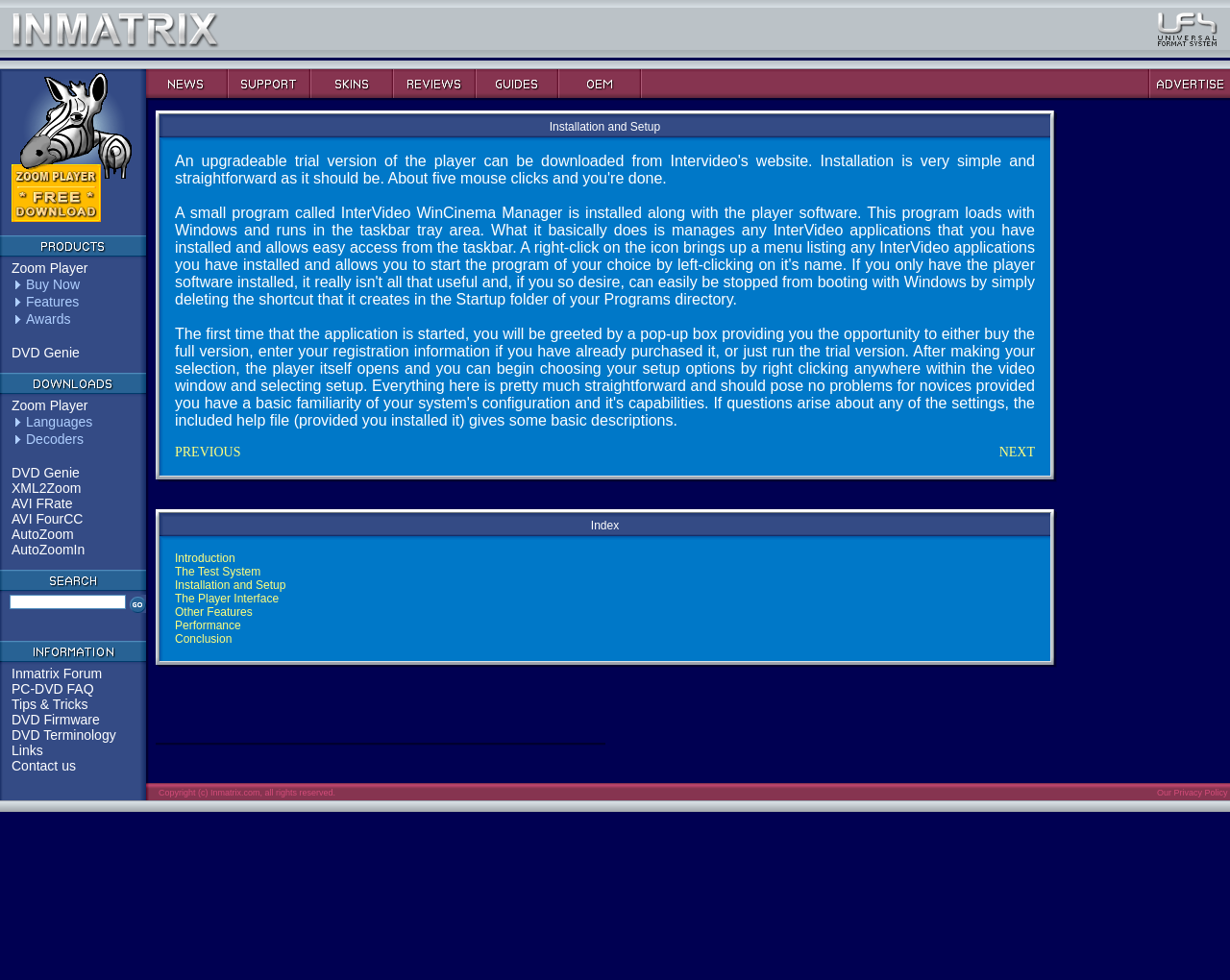Find and provide the bounding box coordinates for the UI element described with: "Zoom Player".

[0.009, 0.406, 0.071, 0.422]